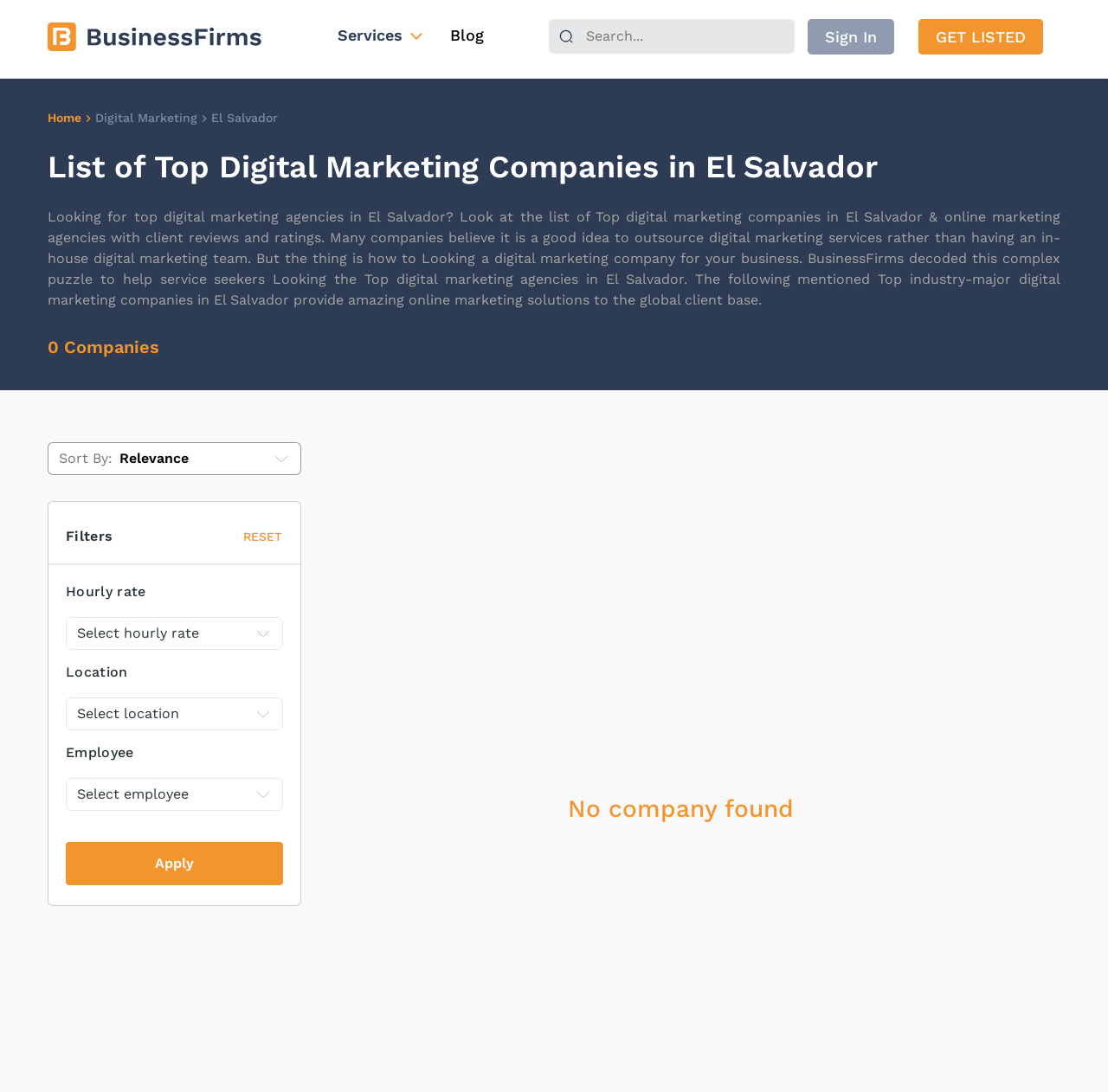Kindly determine the bounding box coordinates for the area that needs to be clicked to execute this instruction: "Get listed on the website".

[0.829, 0.017, 0.941, 0.05]